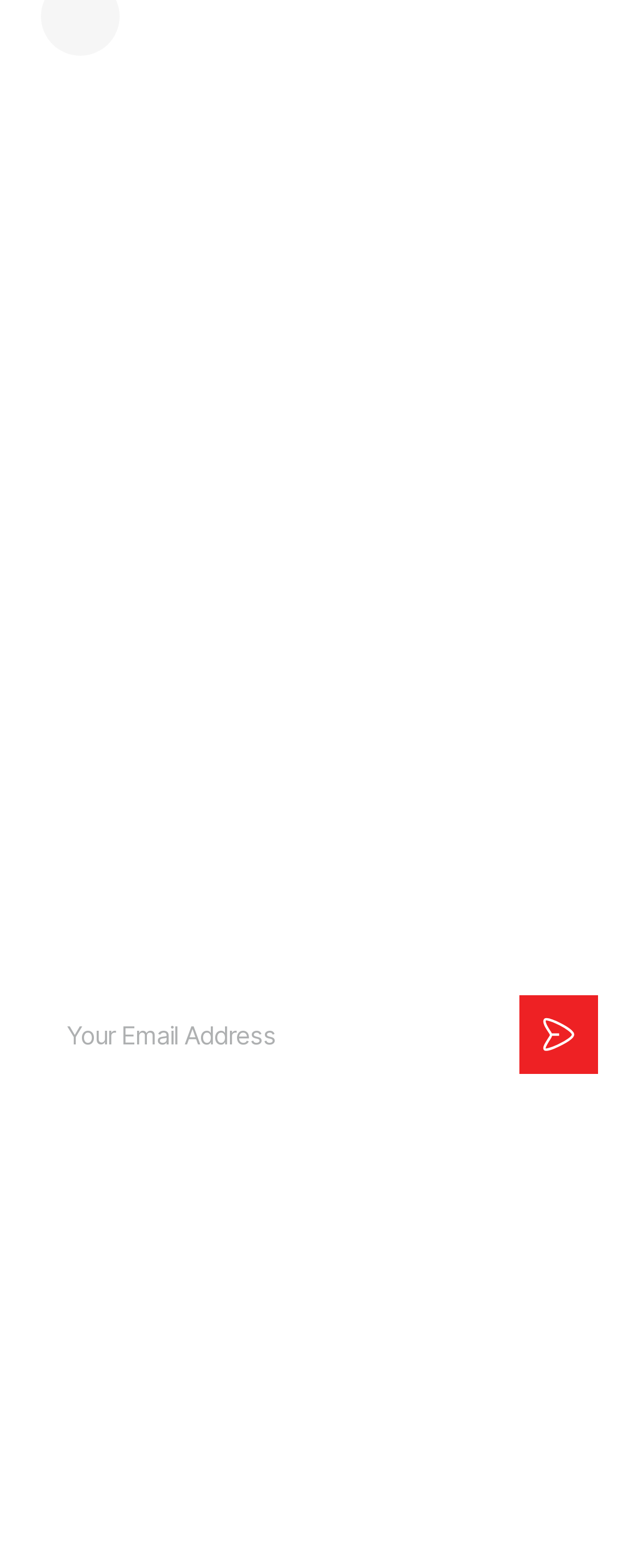Please analyze the image and provide a thorough answer to the question:
What is the copyright year mentioned on the webpage?

The copyright year is mentioned at the bottom of the webpage, in a static text element with the content '© 2024 The Mountain Times, Outer Limits Publishing LLC. All rights reserved'.